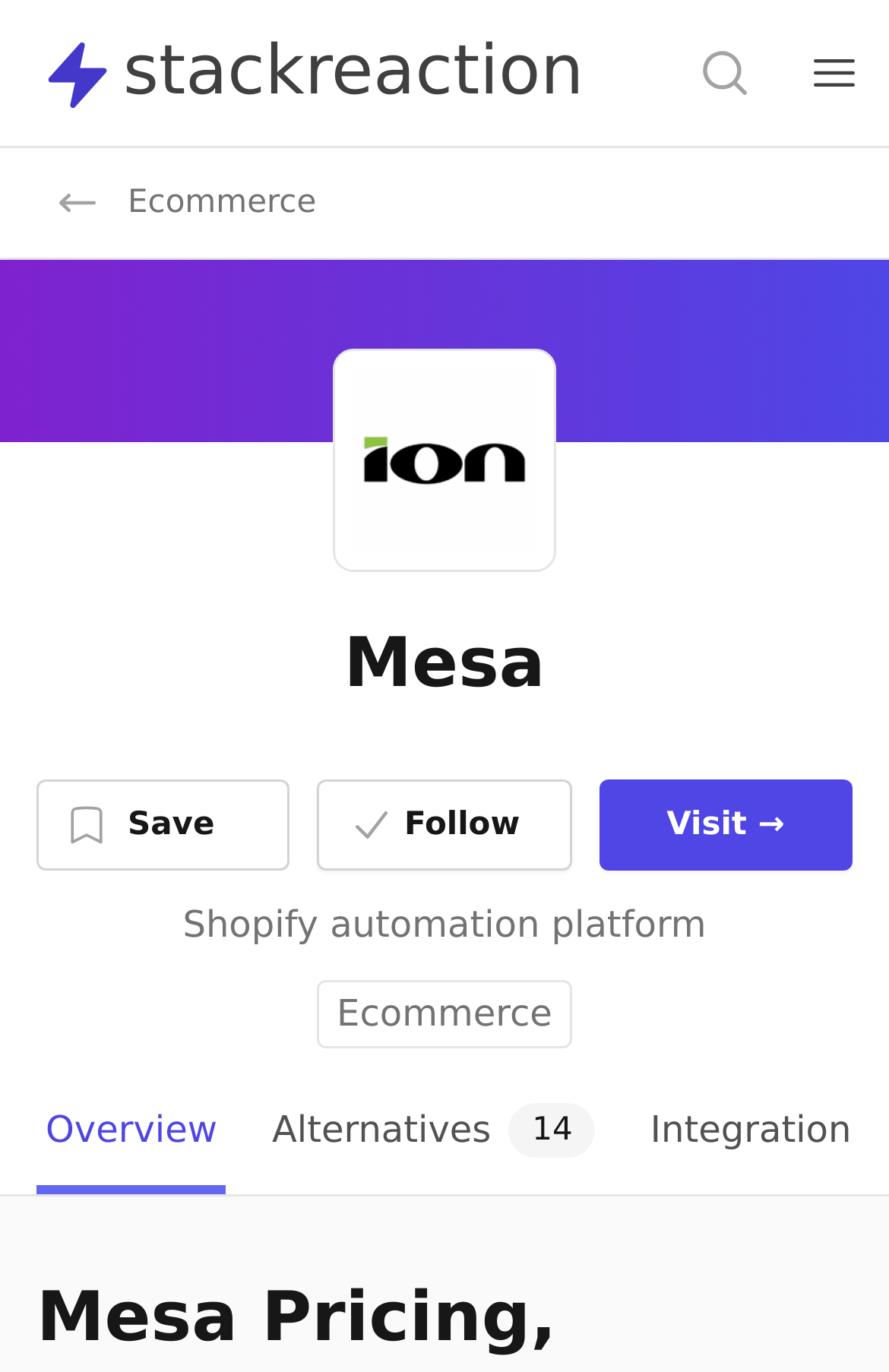Can you identify and provide the main heading of the webpage?

Mesa Pricing, Features, Integrations and Alternatives